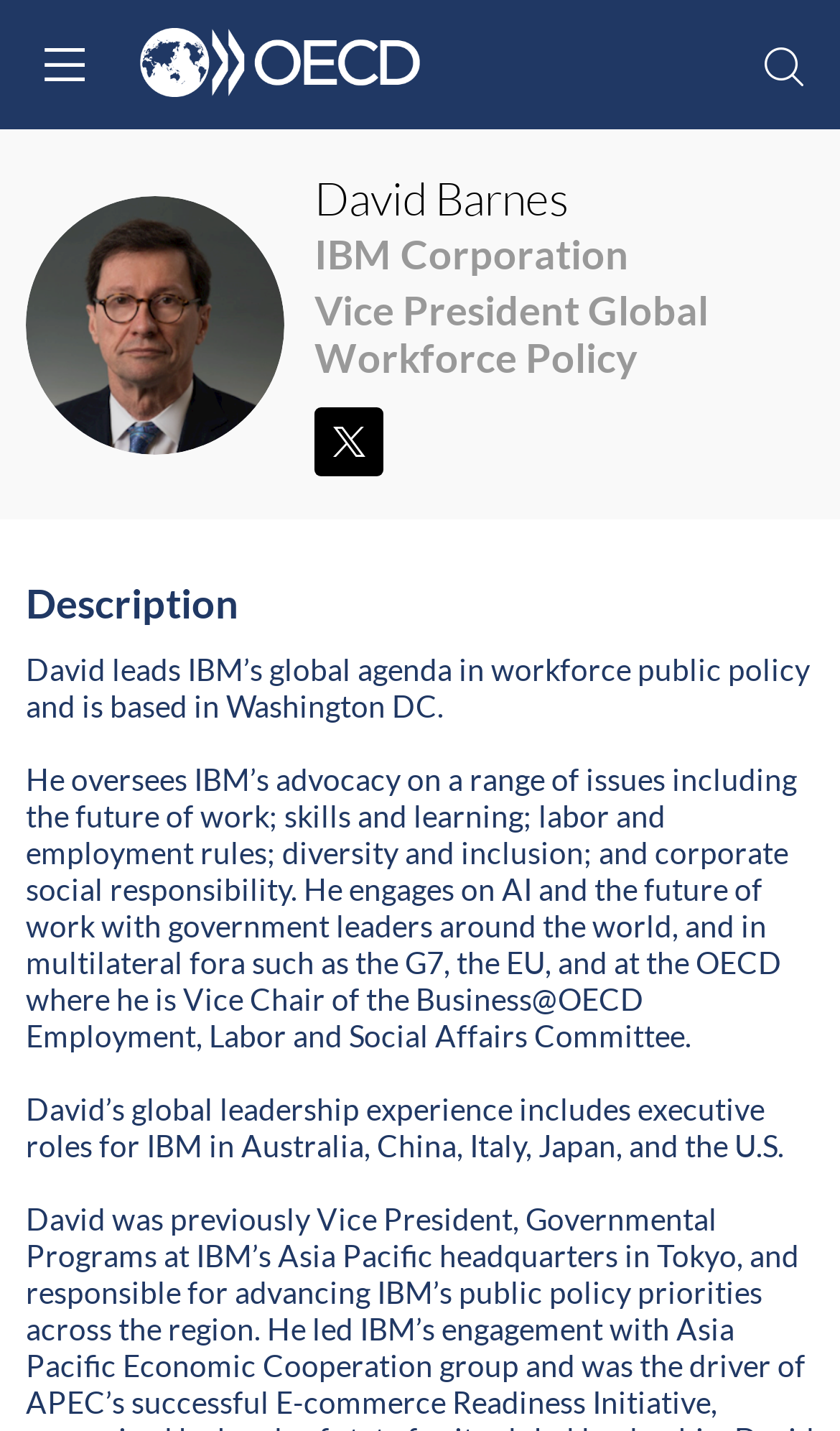Provide a brief response using a word or short phrase to this question:
What is the current status of the webpage?

Loading